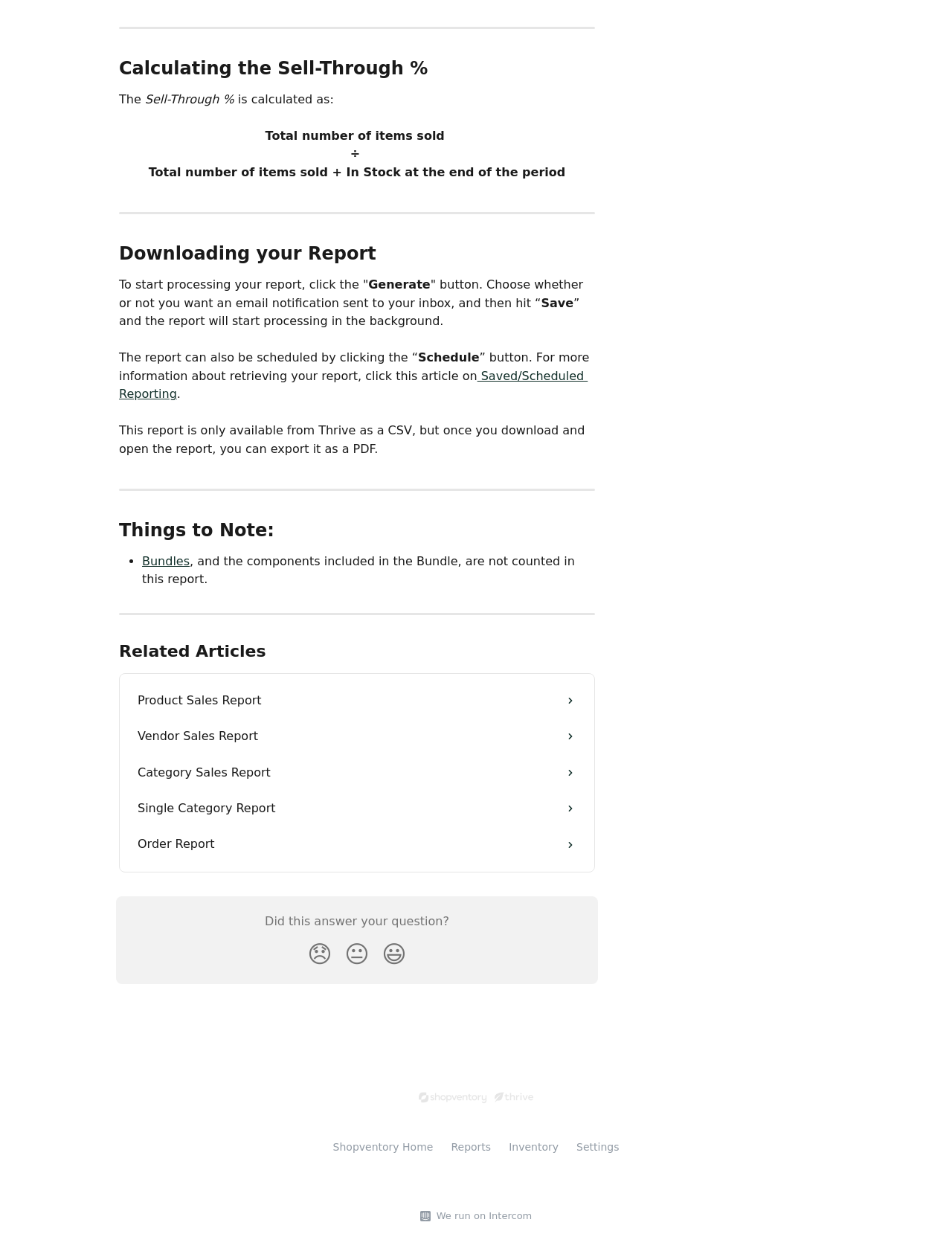Determine the bounding box coordinates of the target area to click to execute the following instruction: "View the 'Associated DB' database."

None